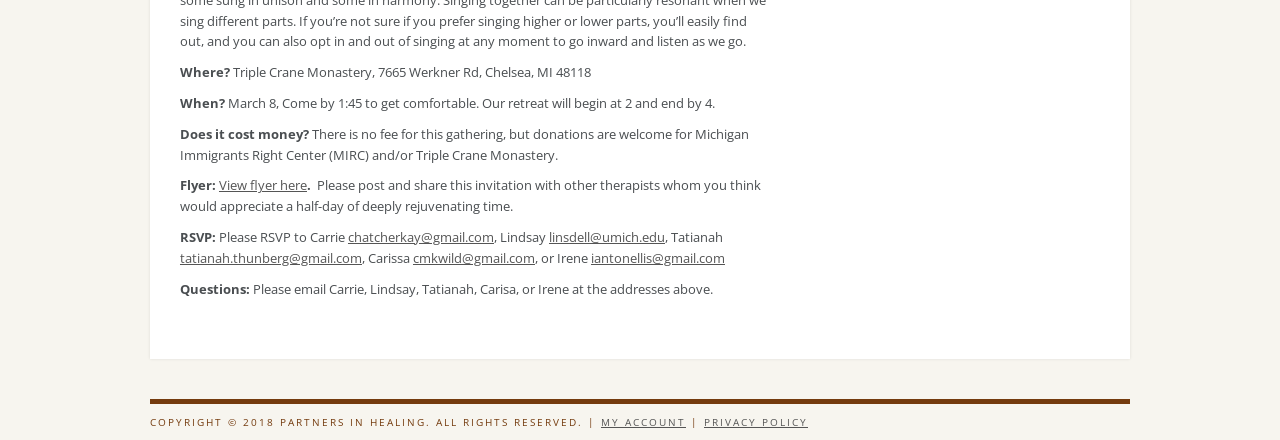Where is the retreat located?
Examine the webpage screenshot and provide an in-depth answer to the question.

The location of the retreat is mentioned in the first section of the webpage, where it says 'Where?' followed by the address 'Triple Crane Monastery, 7665 Werkner Rd, Chelsea, MI 48118'.